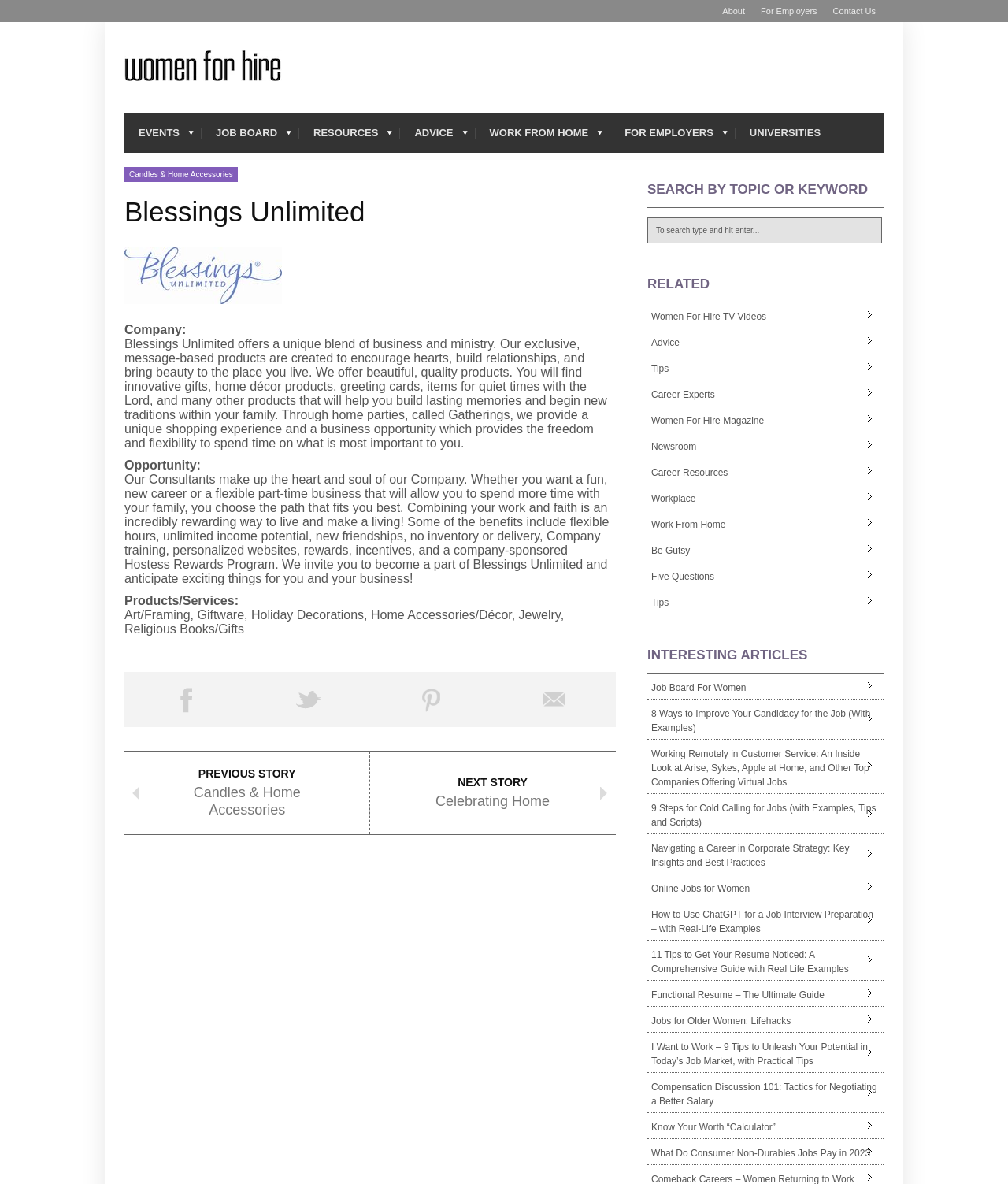How can I search for topics or keywords on this website?
Please answer the question with a detailed and comprehensive explanation.

The search box is located below the heading 'SEARCH BY TOPIC OR KEYWORD' with bounding box coordinates [0.642, 0.152, 0.877, 0.176], where users can type and hit enter to search for topics or keywords.